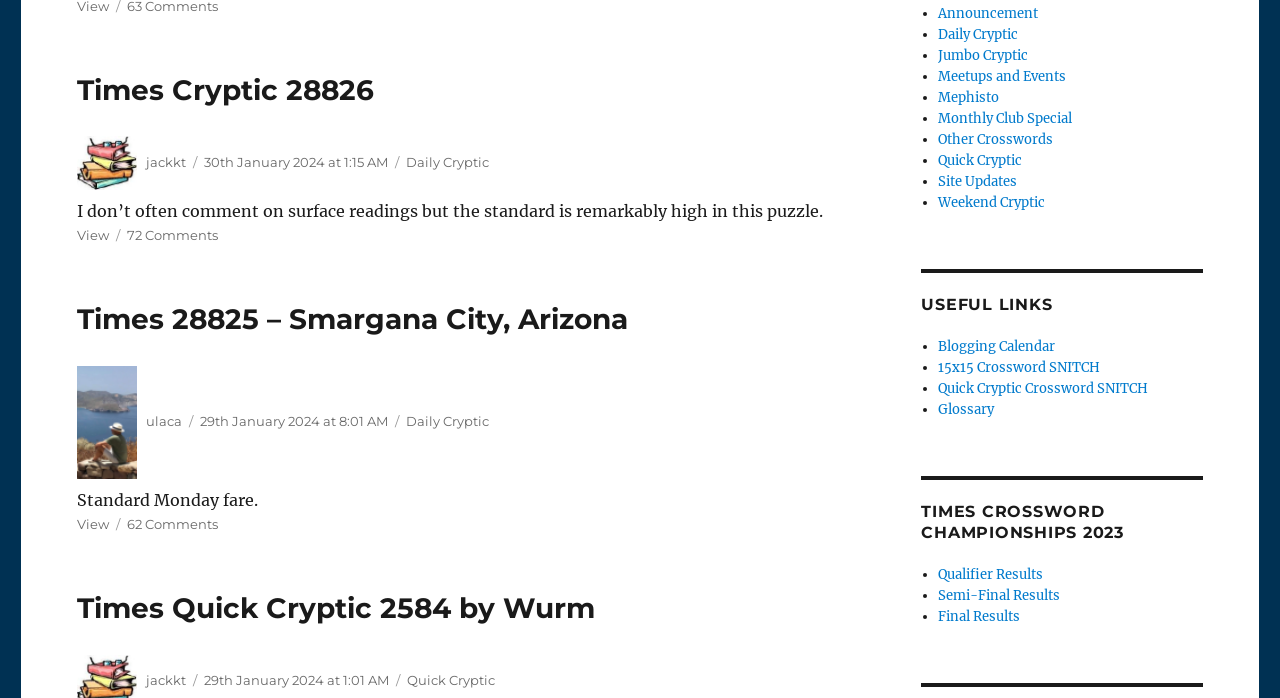What is the link under the 'USEFUL LINKS' section that starts with 'Blogging Calendar'?
Please provide a single word or phrase answer based on the image.

Blogging Calendar